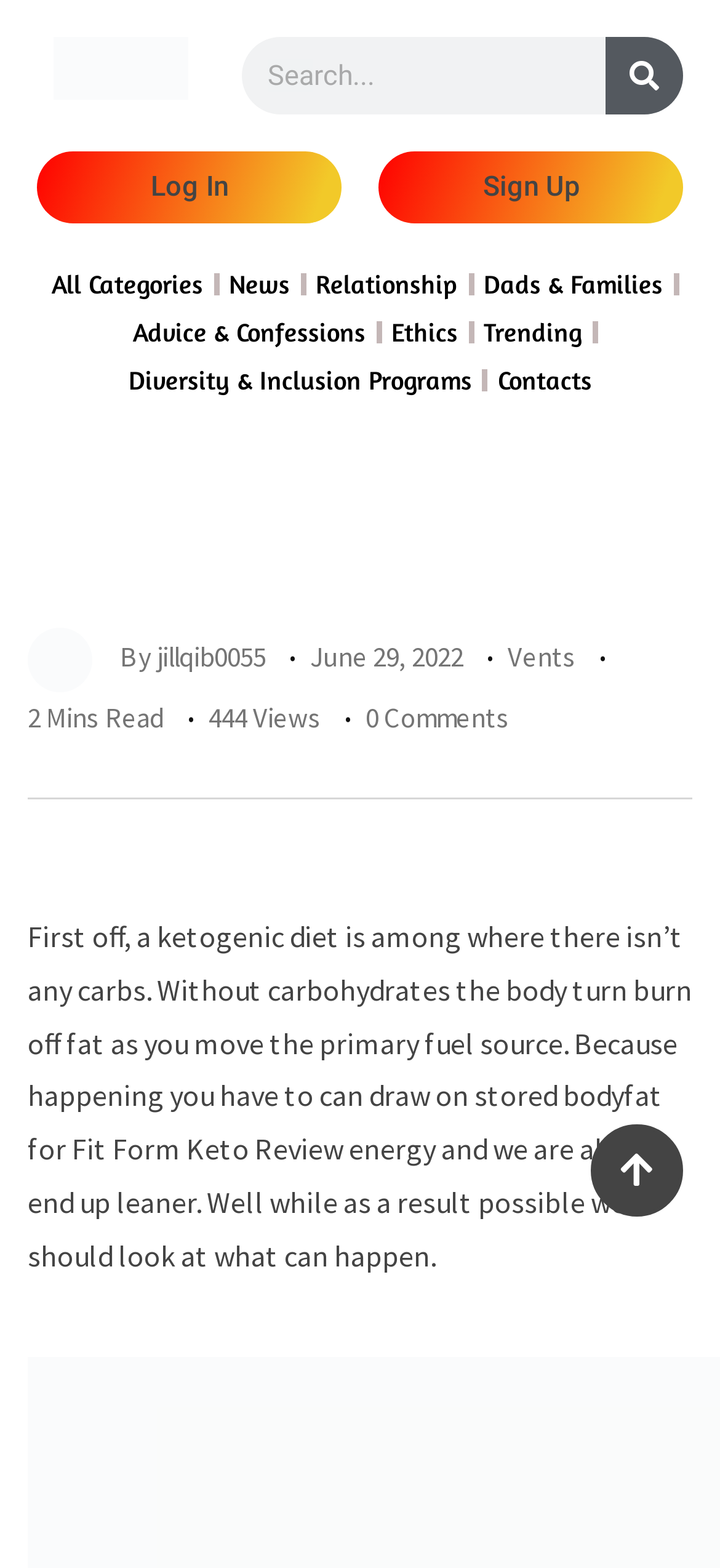Locate the bounding box coordinates of the element that should be clicked to execute the following instruction: "Read the article about Fit Form Keto Review".

[0.1, 0.721, 0.477, 0.744]